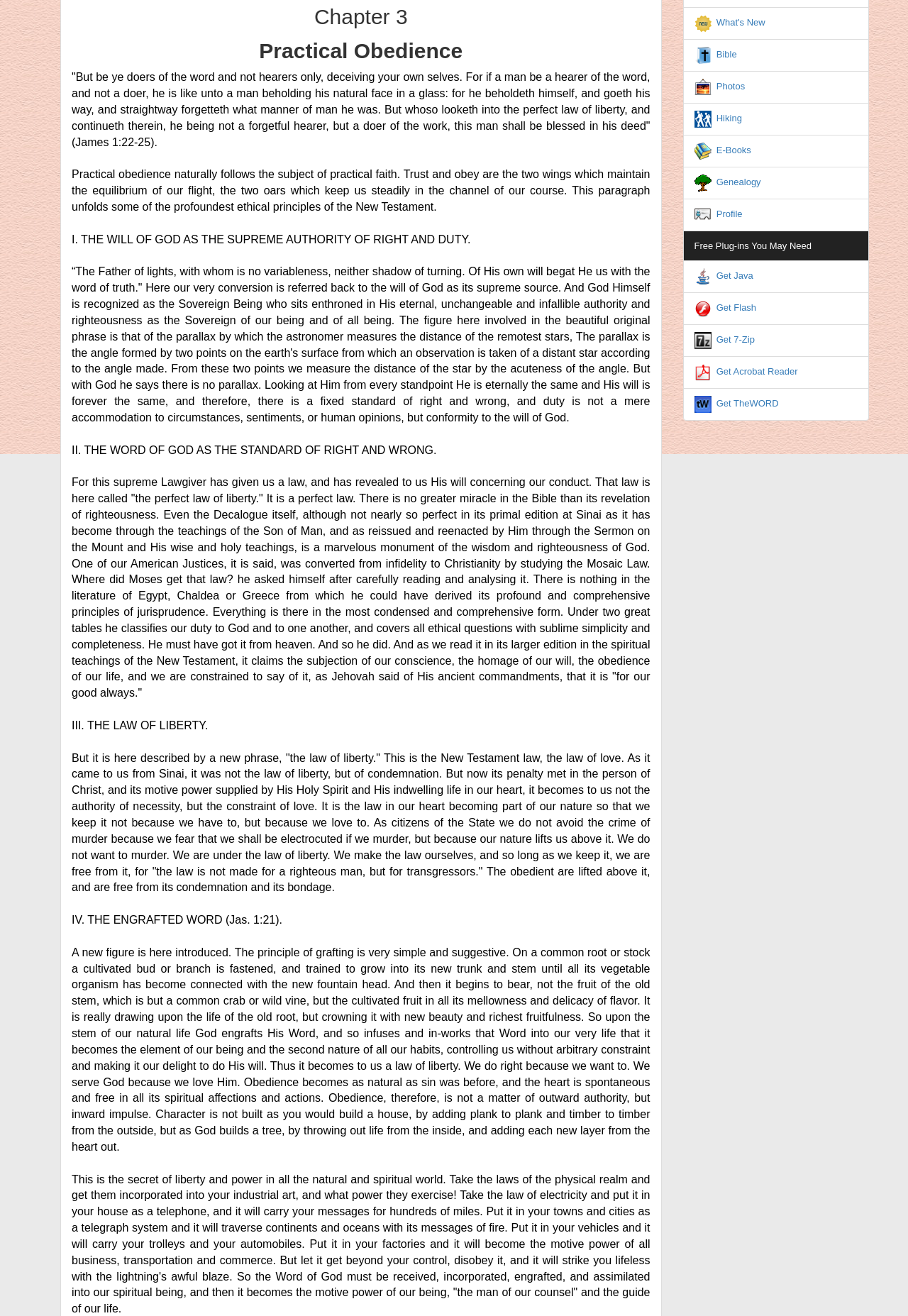Determine the bounding box for the UI element as described: "Get Flash". The coordinates should be represented as four float numbers between 0 and 1, formatted as [left, top, right, bottom].

[0.789, 0.229, 0.833, 0.238]